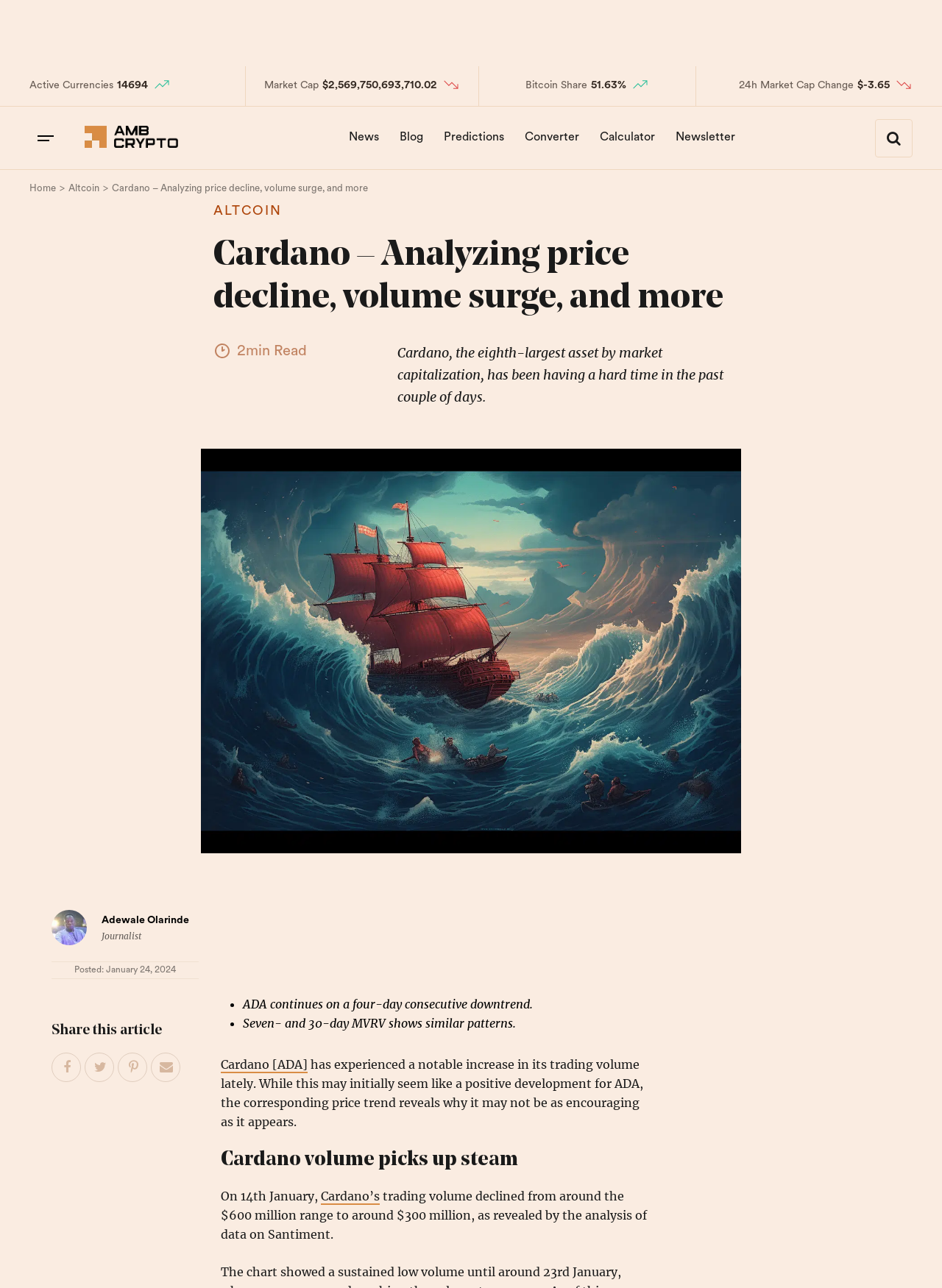Using details from the image, please answer the following question comprehensively:
What is the current trend of Cardano's price?

I found the answer by reading the article's content, which mentions that 'ADA continues on a four-day consecutive downtrend', indicating that the current trend of Cardano's price is a downtrend.